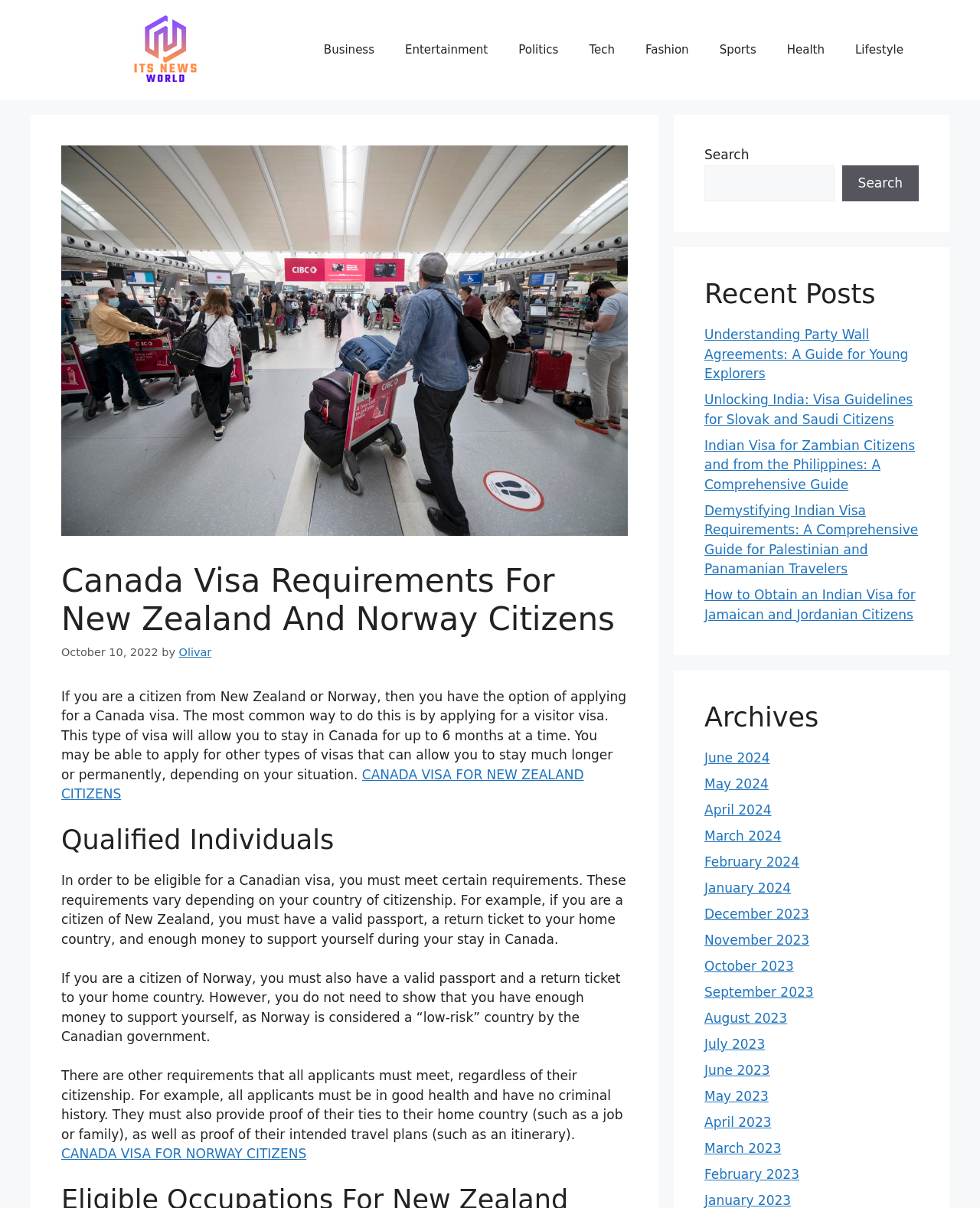Pinpoint the bounding box coordinates of the area that should be clicked to complete the following instruction: "View archives". The coordinates must be given as four float numbers between 0 and 1, i.e., [left, top, right, bottom].

[0.719, 0.58, 0.938, 0.607]